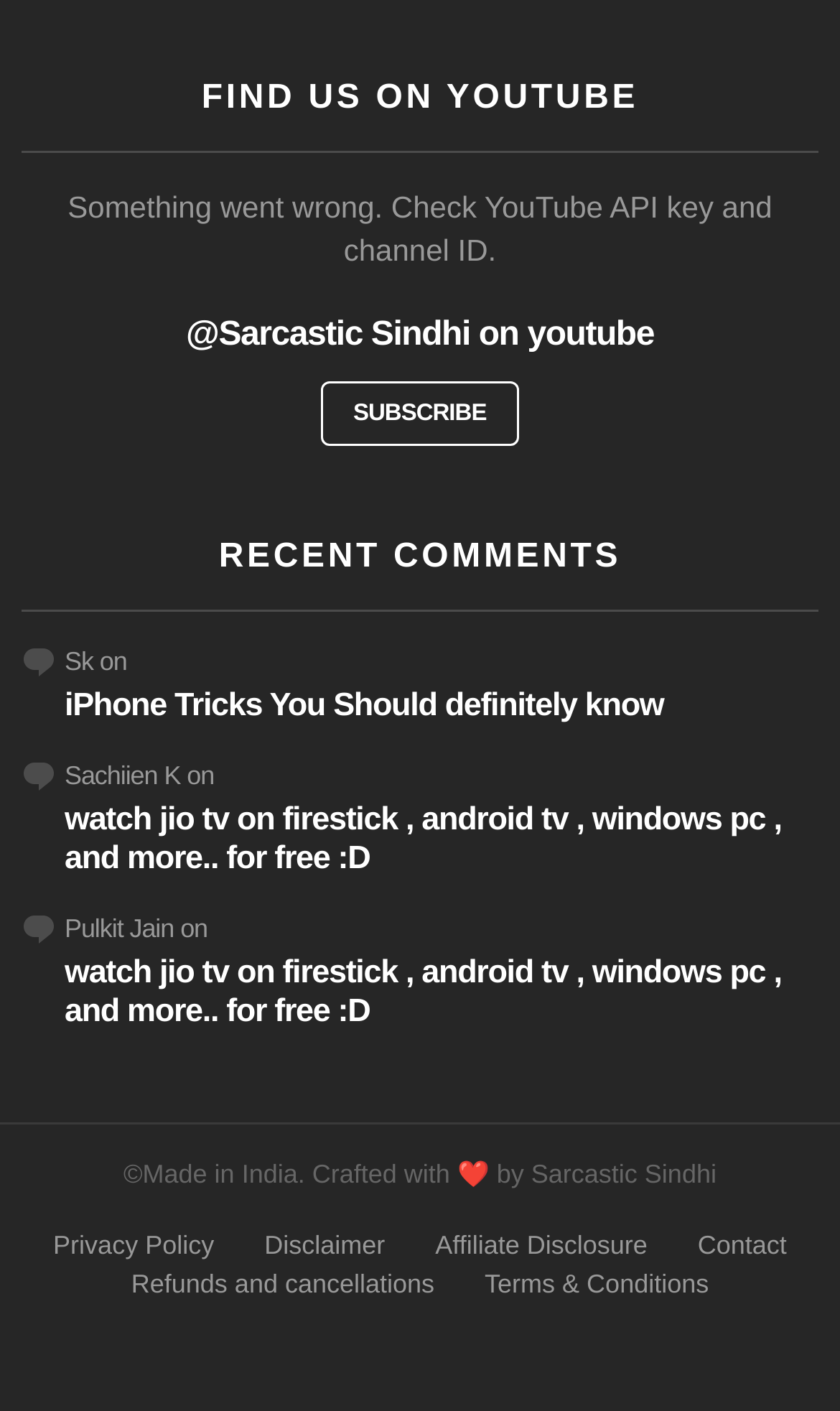Determine the bounding box coordinates of the clickable region to carry out the instruction: "Read the privacy policy".

[0.038, 0.871, 0.28, 0.894]